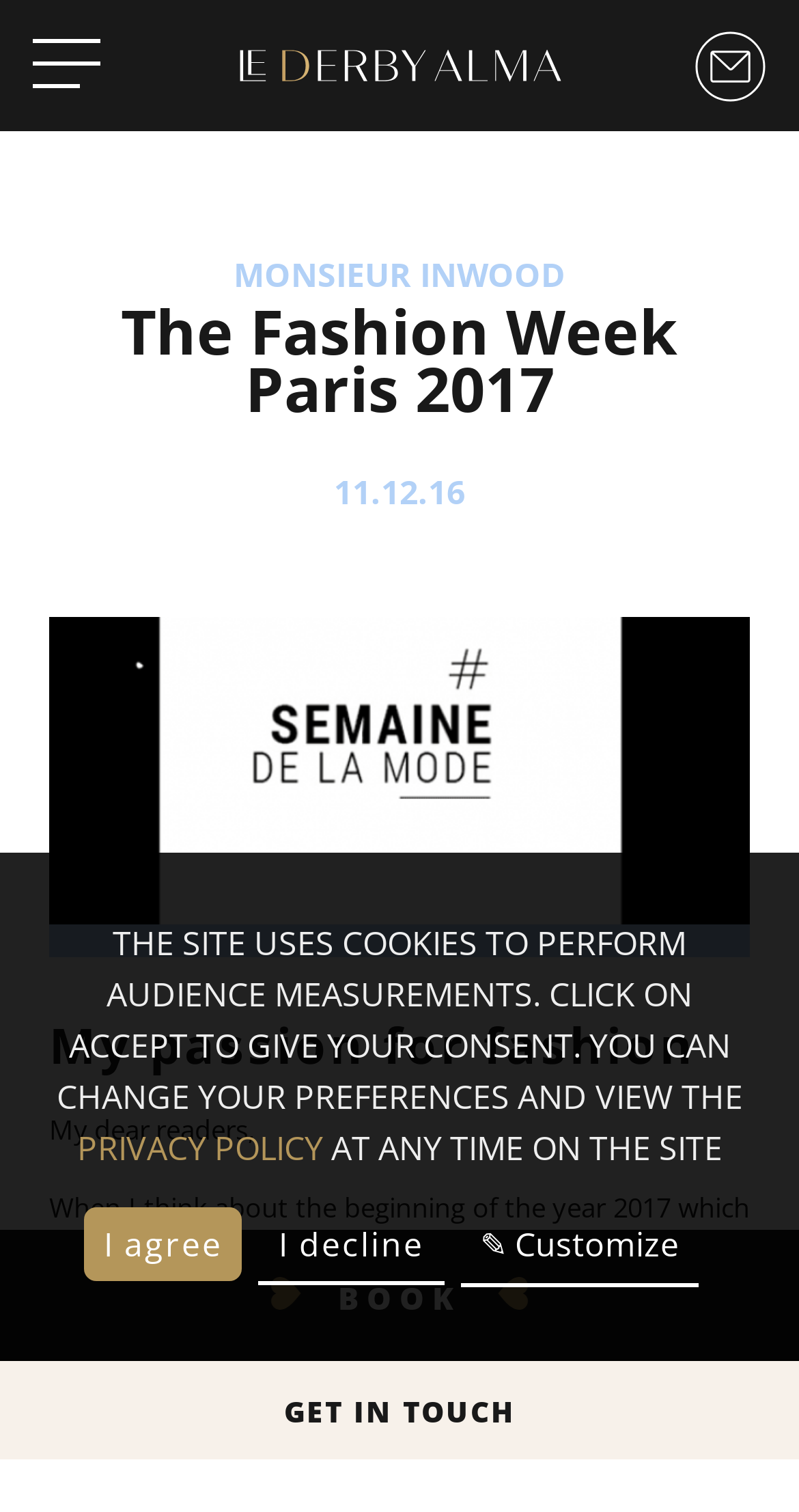Kindly determine the bounding box coordinates for the area that needs to be clicked to execute this instruction: "Open the menu".

[0.041, 0.026, 0.126, 0.061]